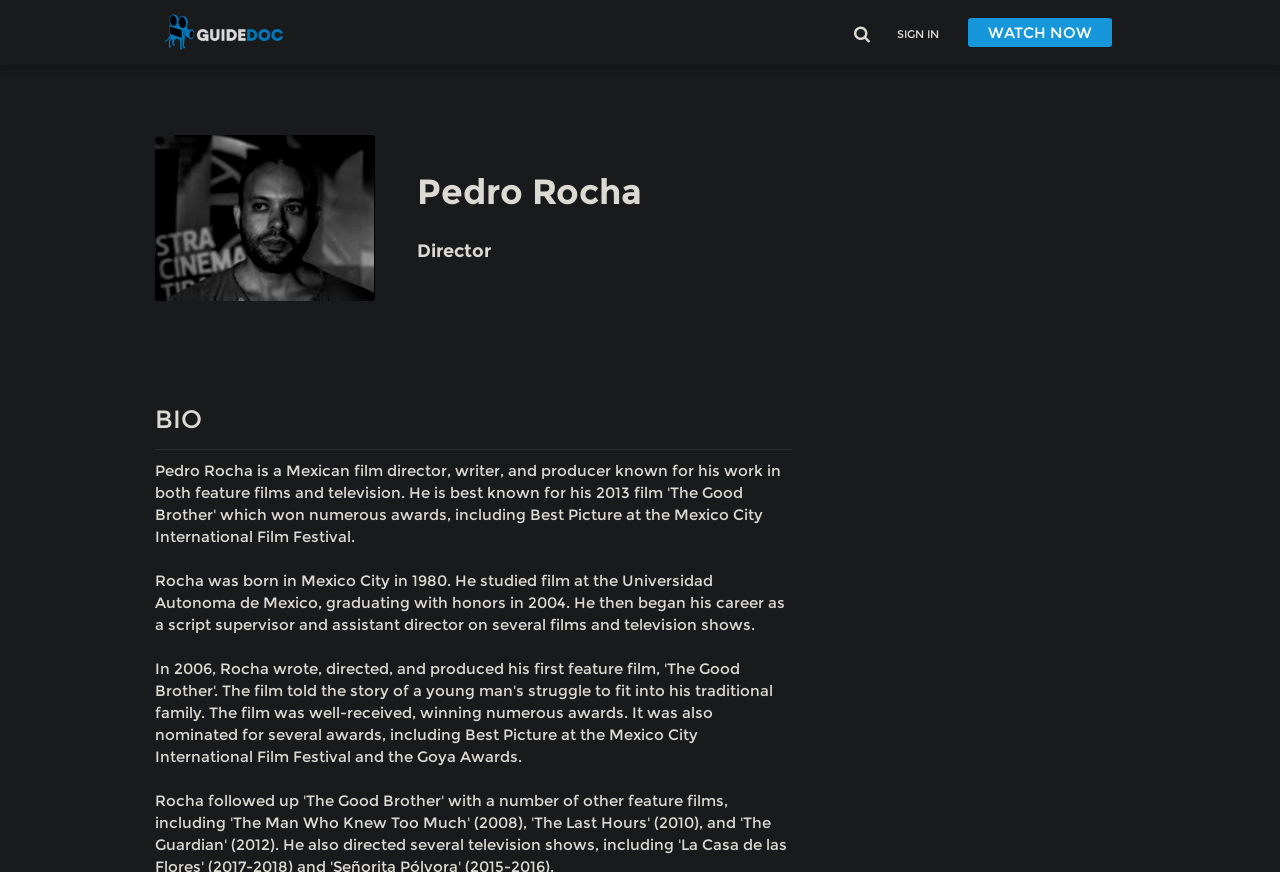Describe all the visual and textual components of the webpage comprehensively.

The webpage is dedicated to showcasing top documentaries by Pedro Rocha on GuideDoc, a documentary streaming site. At the top left corner, there is a logo link with an accompanying image. 

On the top right side, there are three links: a search icon, 'SIGN IN', and 'WATCH NOW', positioned in a horizontal row. 

Below the logo, there is a large image of Pedro Rocha, accompanied by a heading with his name. Underneath the image, there is a heading that indicates his profession as a 'Director'. 

Further down, there is a 'BIO' heading, followed by a paragraph of text that provides a brief biography of Pedro Rocha, detailing his birthplace, education, and early career in the film industry.